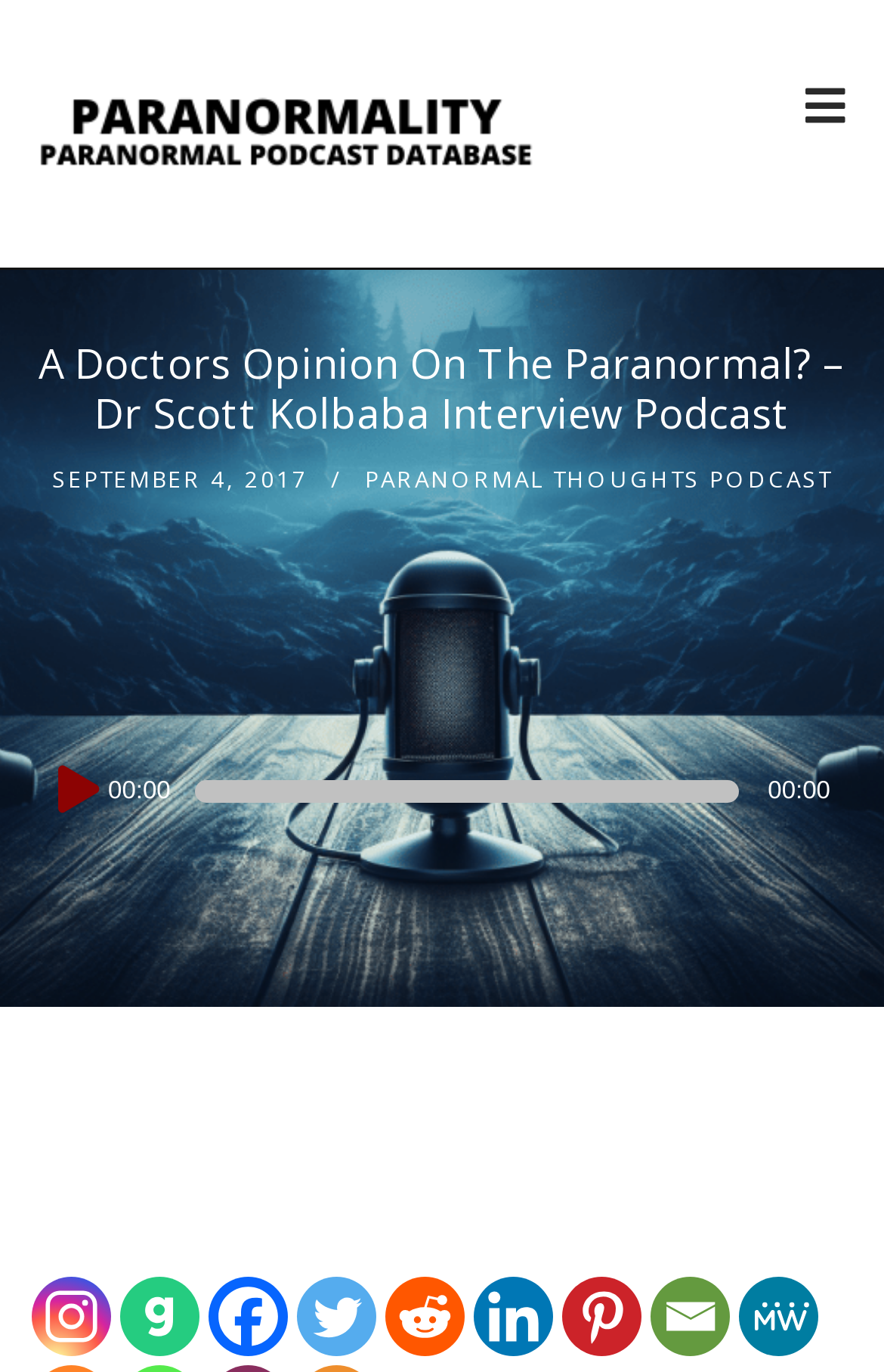Find and specify the bounding box coordinates that correspond to the clickable region for the instruction: "Play the audio".

[0.051, 0.542, 0.117, 0.609]